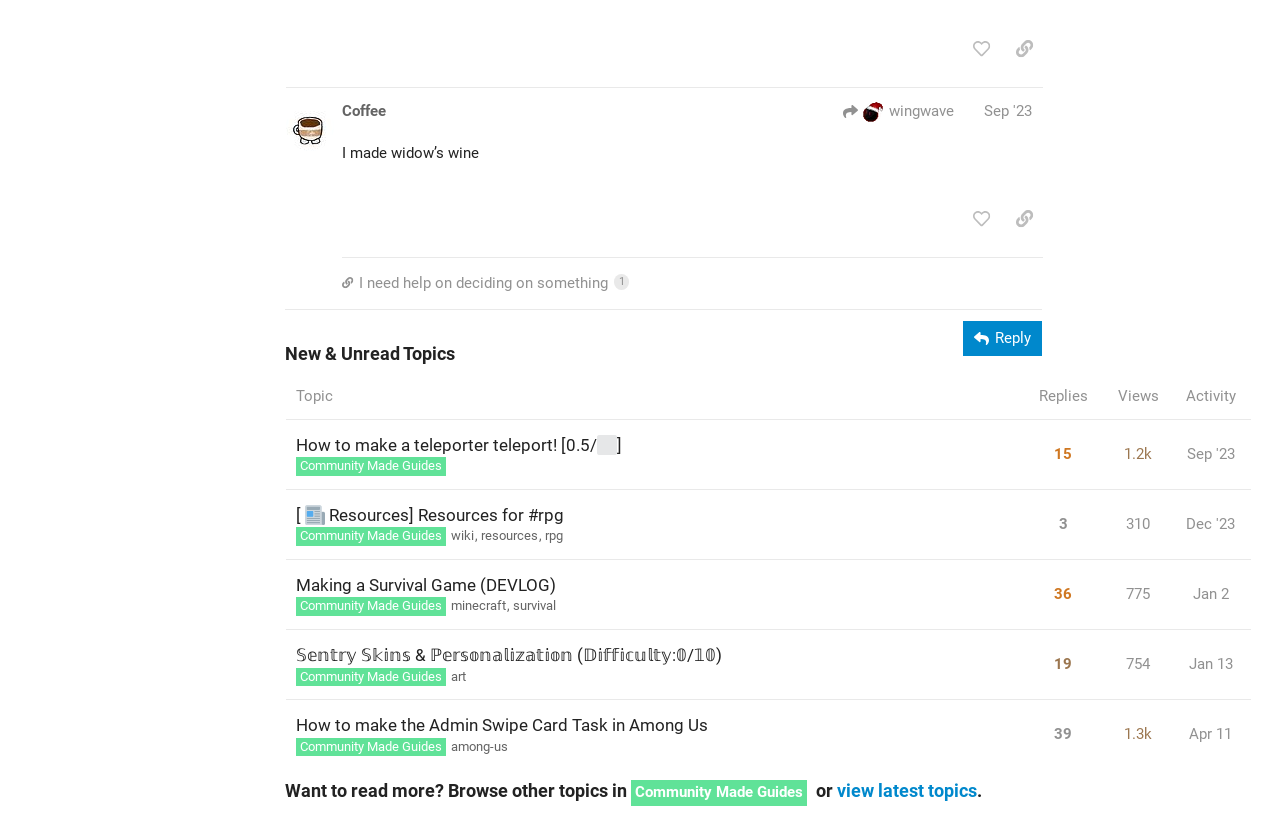What is the date of the post 'I need help on deciding on something 1'
Examine the image closely and answer the question with as much detail as possible.

I found the answer by looking at the post #5 by @Coffee, where it says 'Sep '23'.